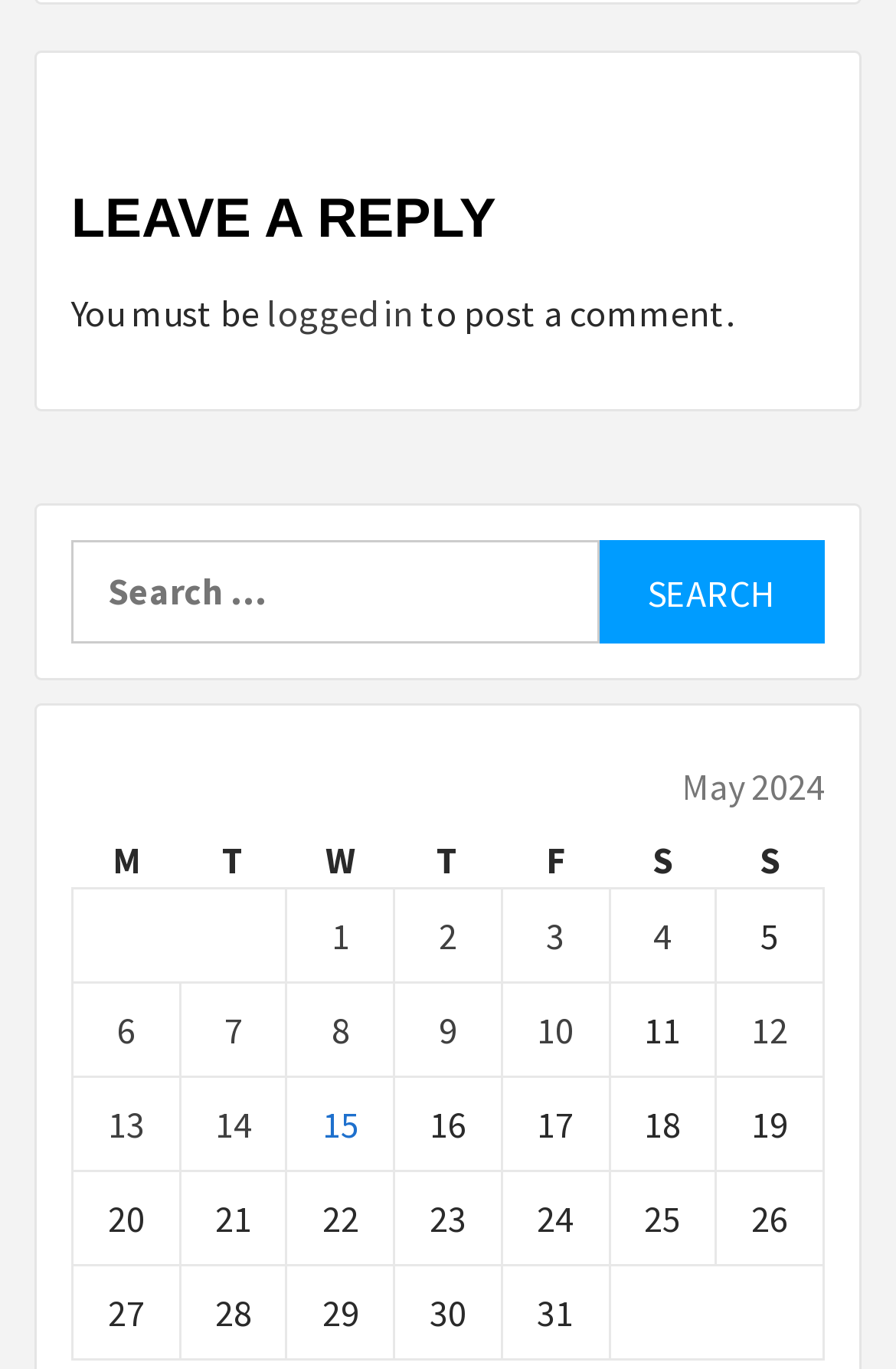Please identify the coordinates of the bounding box that should be clicked to fulfill this instruction: "Click on 'Posts published on May 12, 2024'".

[0.839, 0.736, 0.88, 0.769]